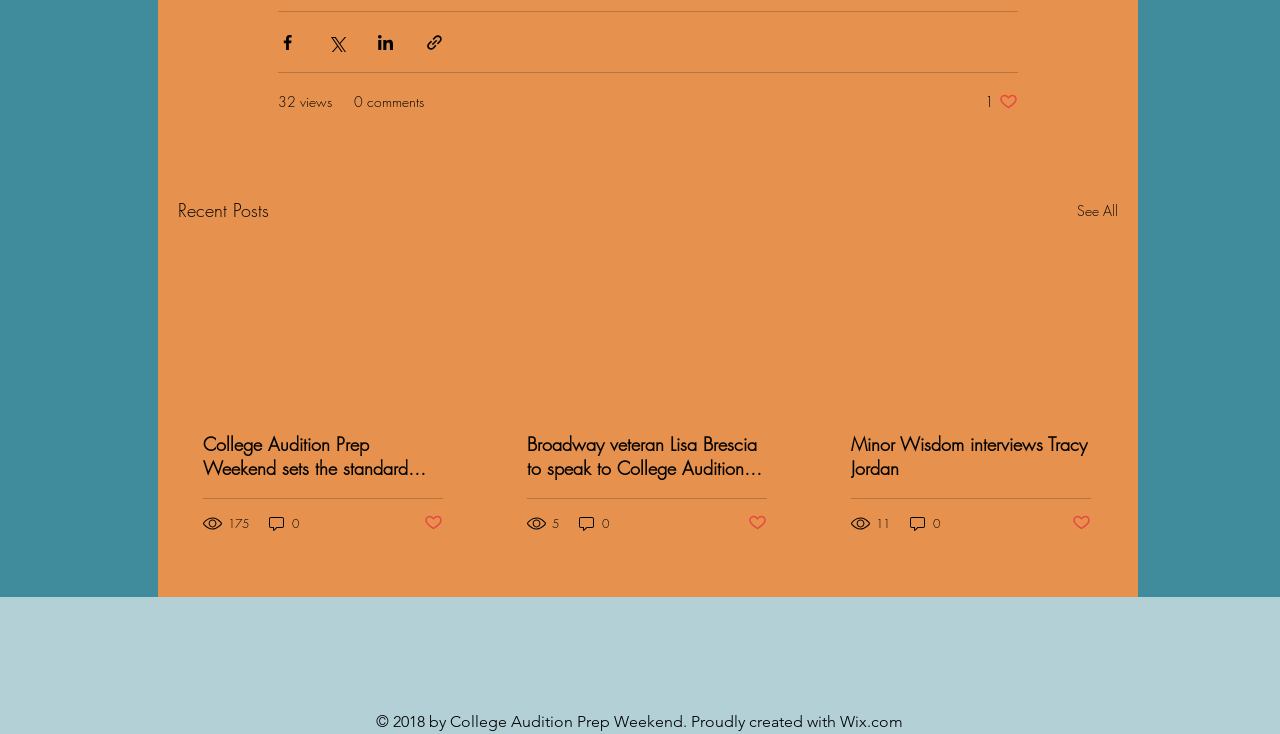Please reply to the following question using a single word or phrase: 
How many views does the second article have?

5 views